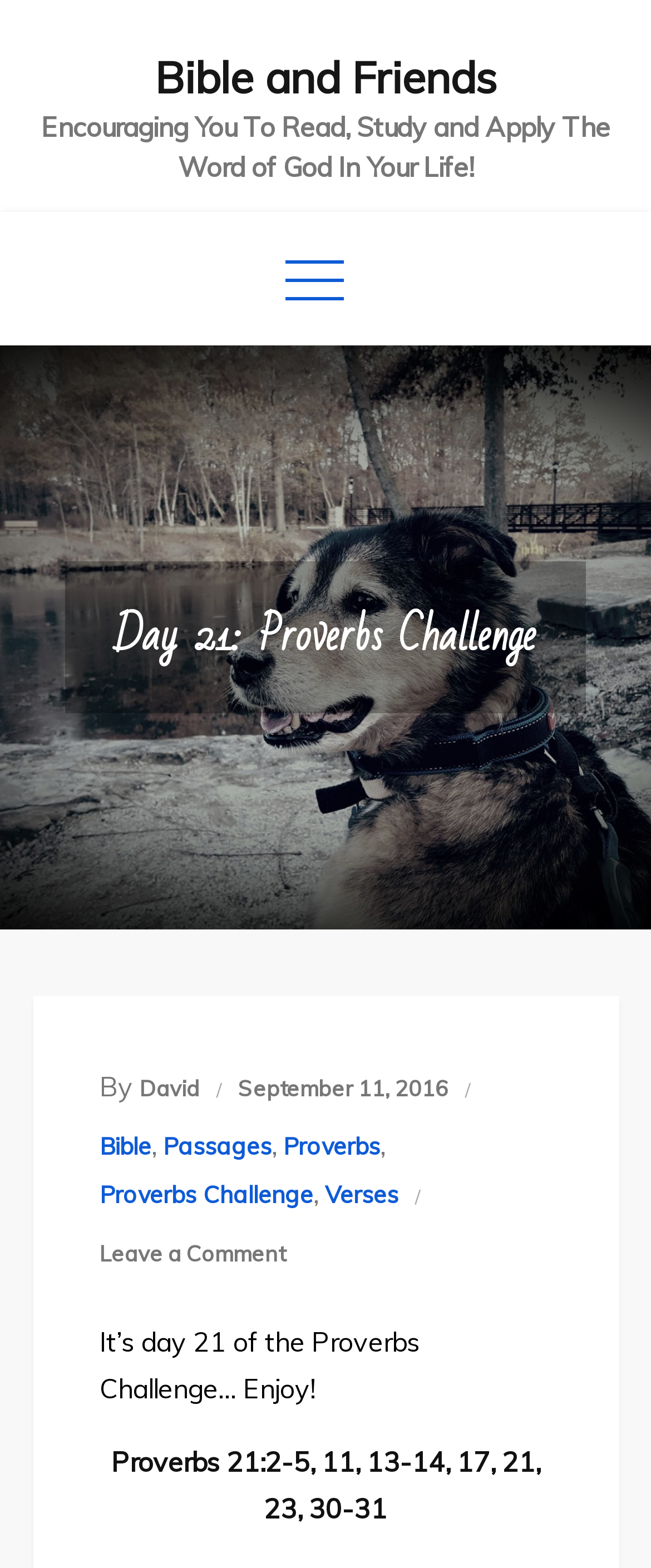Determine the bounding box coordinates of the clickable element to achieve the following action: 'Click on the 'Proverbs Challenge' link'. Provide the coordinates as four float values between 0 and 1, formatted as [left, top, right, bottom].

[0.153, 0.747, 0.481, 0.777]